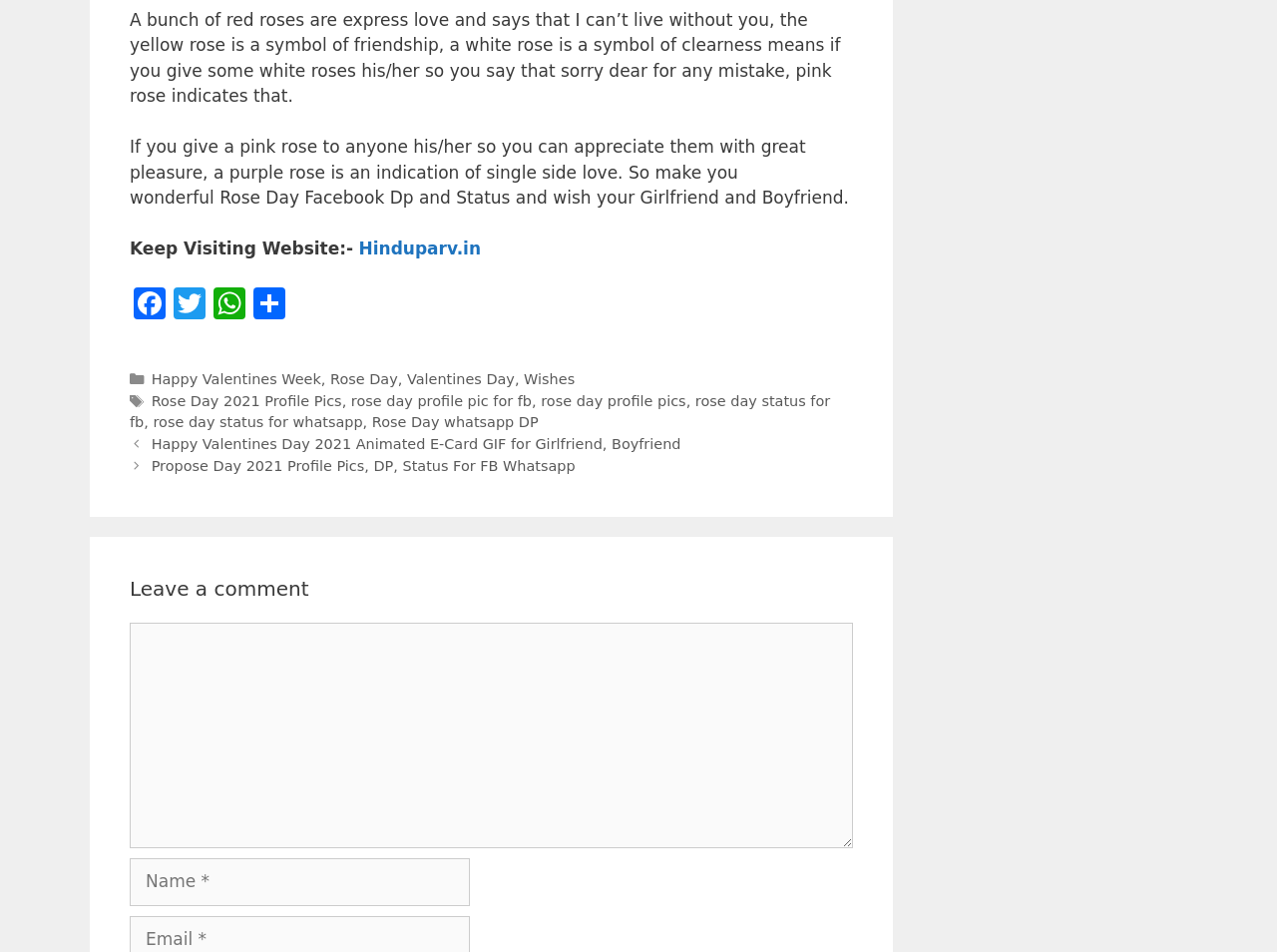Find the bounding box coordinates of the element you need to click on to perform this action: 'Click on the Twitter link'. The coordinates should be represented by four float values between 0 and 1, in the format [left, top, right, bottom].

[0.133, 0.302, 0.164, 0.341]